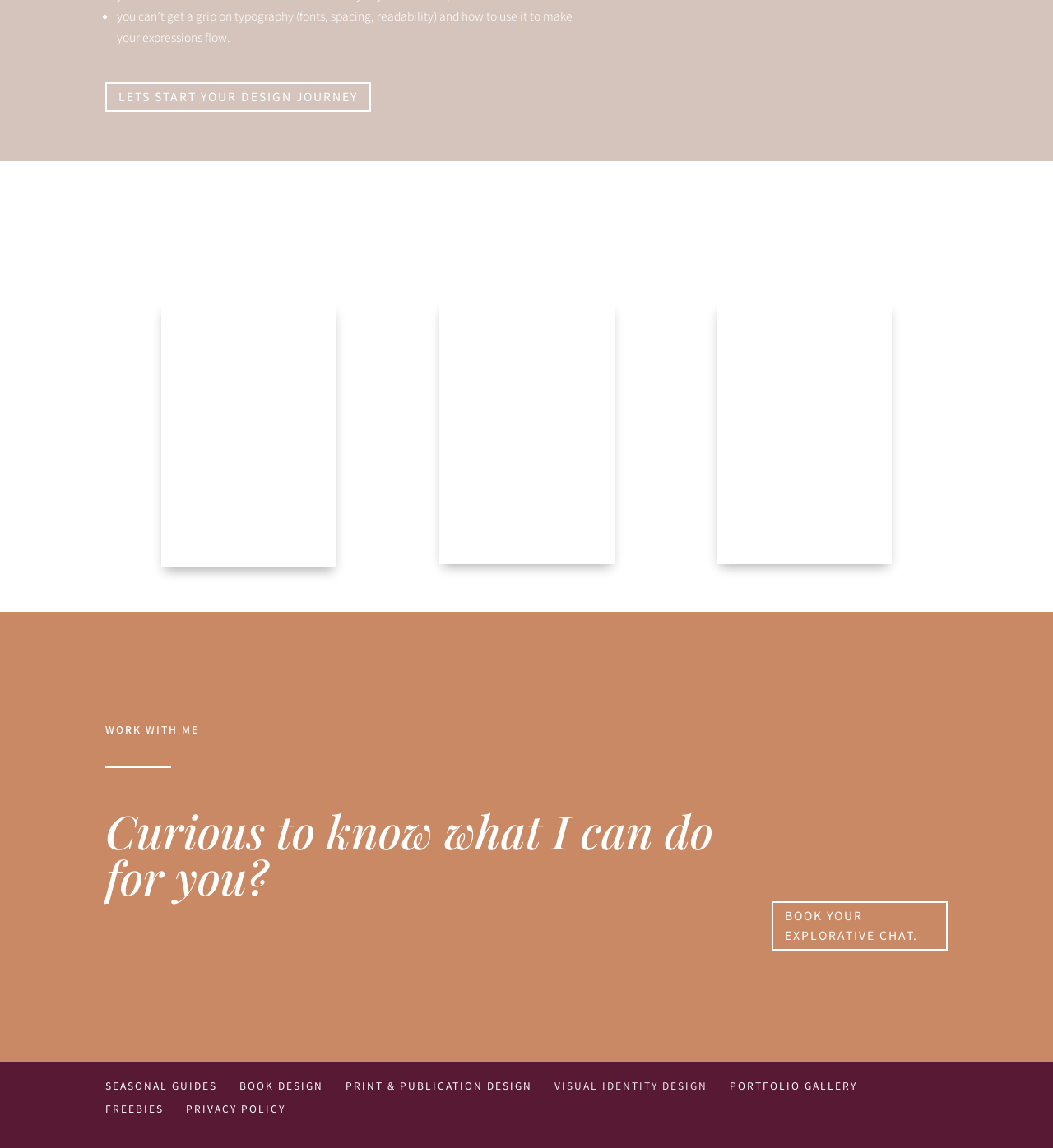Use a single word or phrase to answer the question:
What can you do with the author?

Work with them